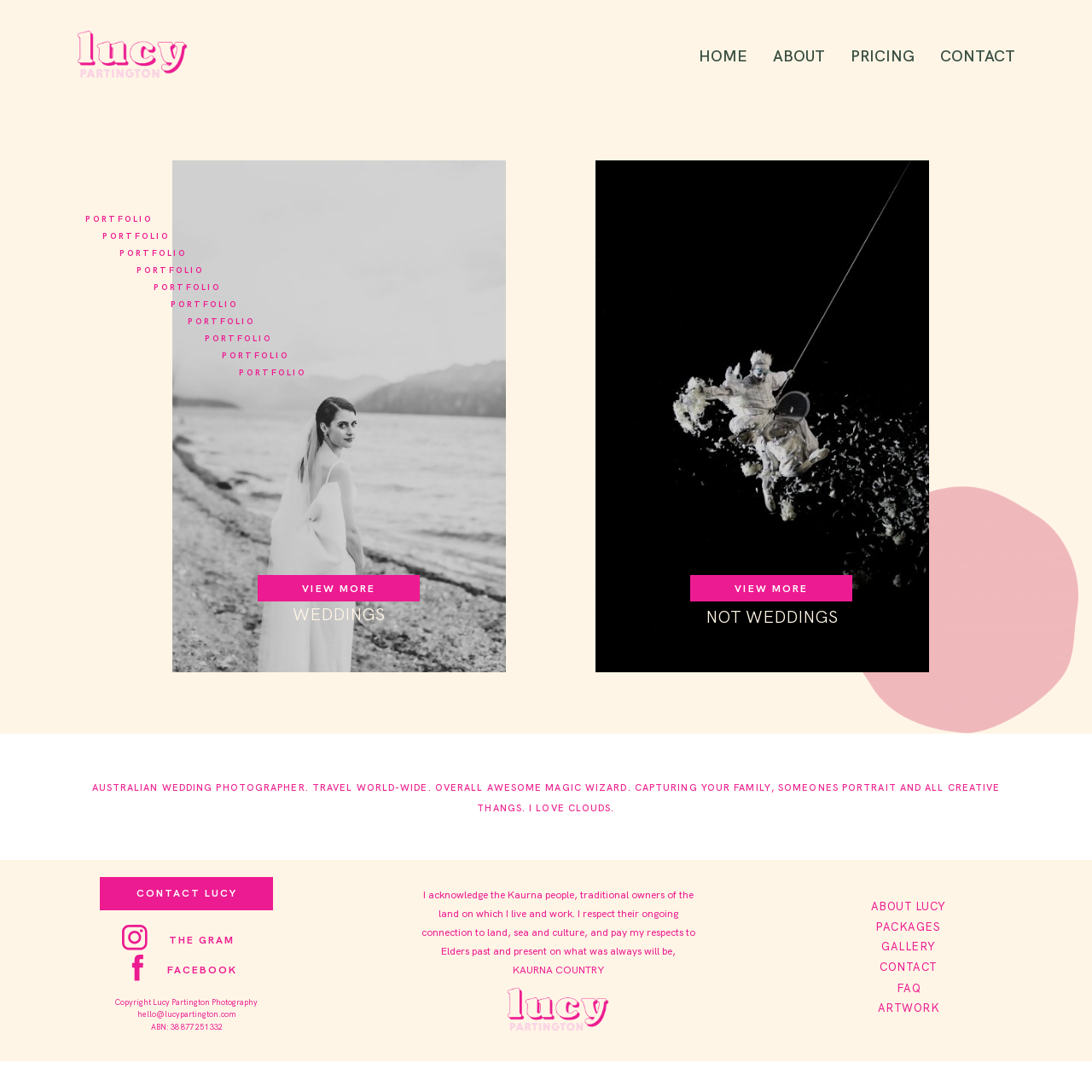Given the webpage screenshot and the description, determine the bounding box coordinates (top-left x, top-left y, bottom-right x, bottom-right y) that define the location of the UI element matching this description: About LUCY

[0.797, 0.823, 0.866, 0.836]